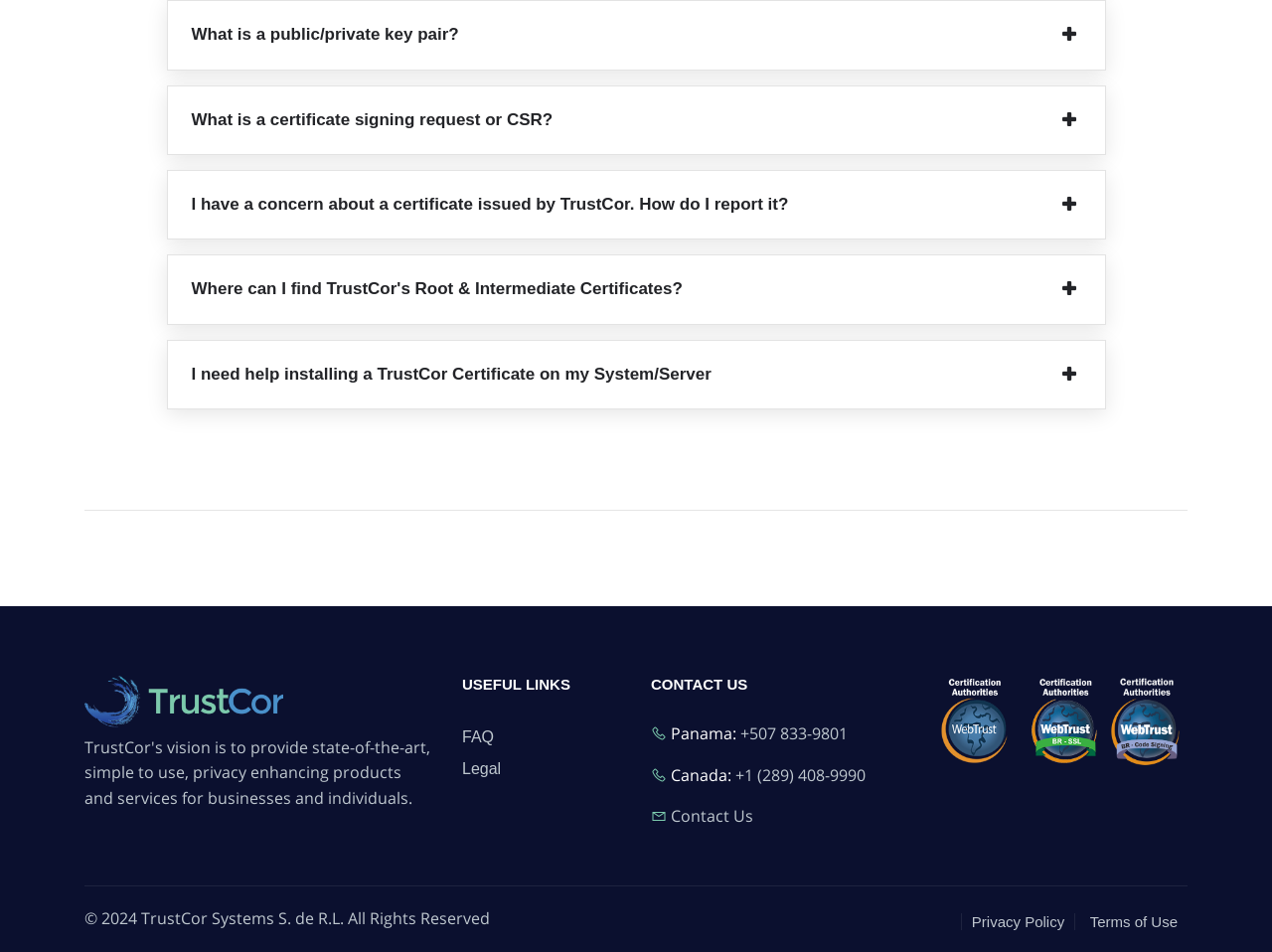Pinpoint the bounding box coordinates of the area that must be clicked to complete this instruction: "Click on 'Contact Us' link".

[0.527, 0.846, 0.592, 0.869]